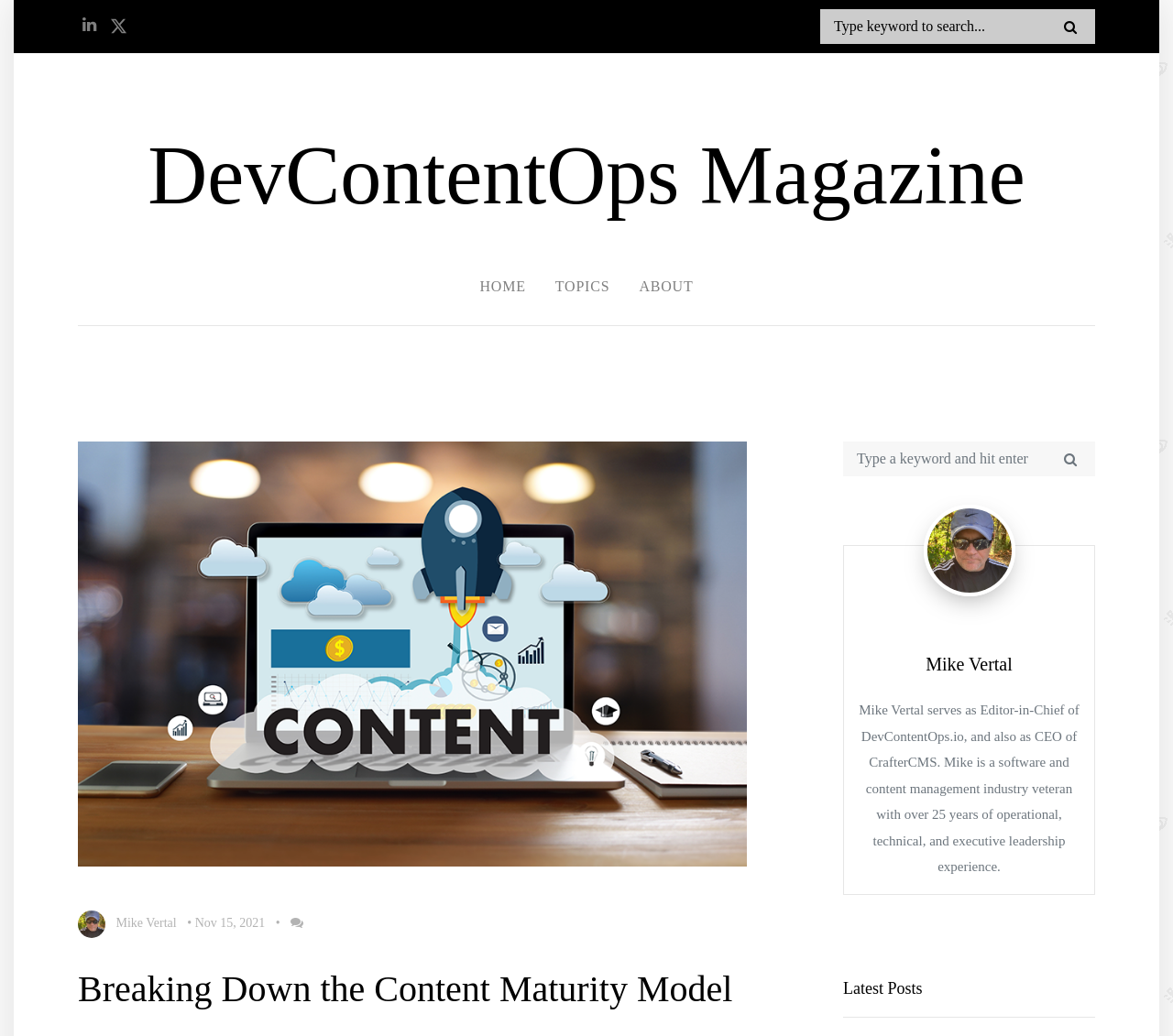Can you give a detailed response to the following question using the information from the image? What is the topic of the latest post?

I found the answer by examining the heading element with the text 'Breaking Down the Content Maturity Model' which is located below the 'Latest Posts' heading. This suggests that the latest post is about breaking down the content maturity model.